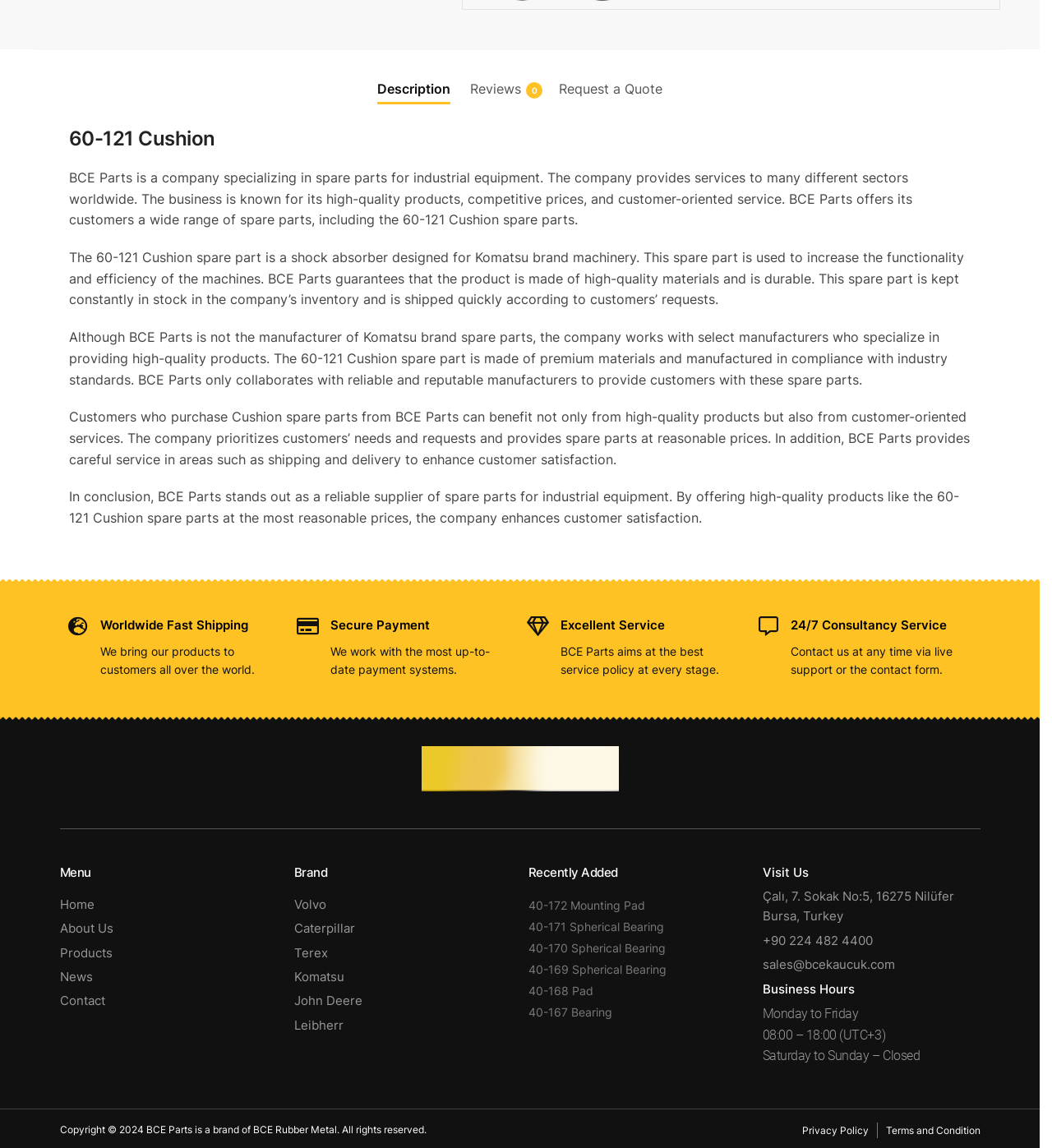Locate the bounding box coordinates of the region to be clicked to comply with the following instruction: "Click on the 'Komatsu' brand link". The coordinates must be four float numbers between 0 and 1, in the form [left, top, right, bottom].

[0.279, 0.84, 0.486, 0.857]